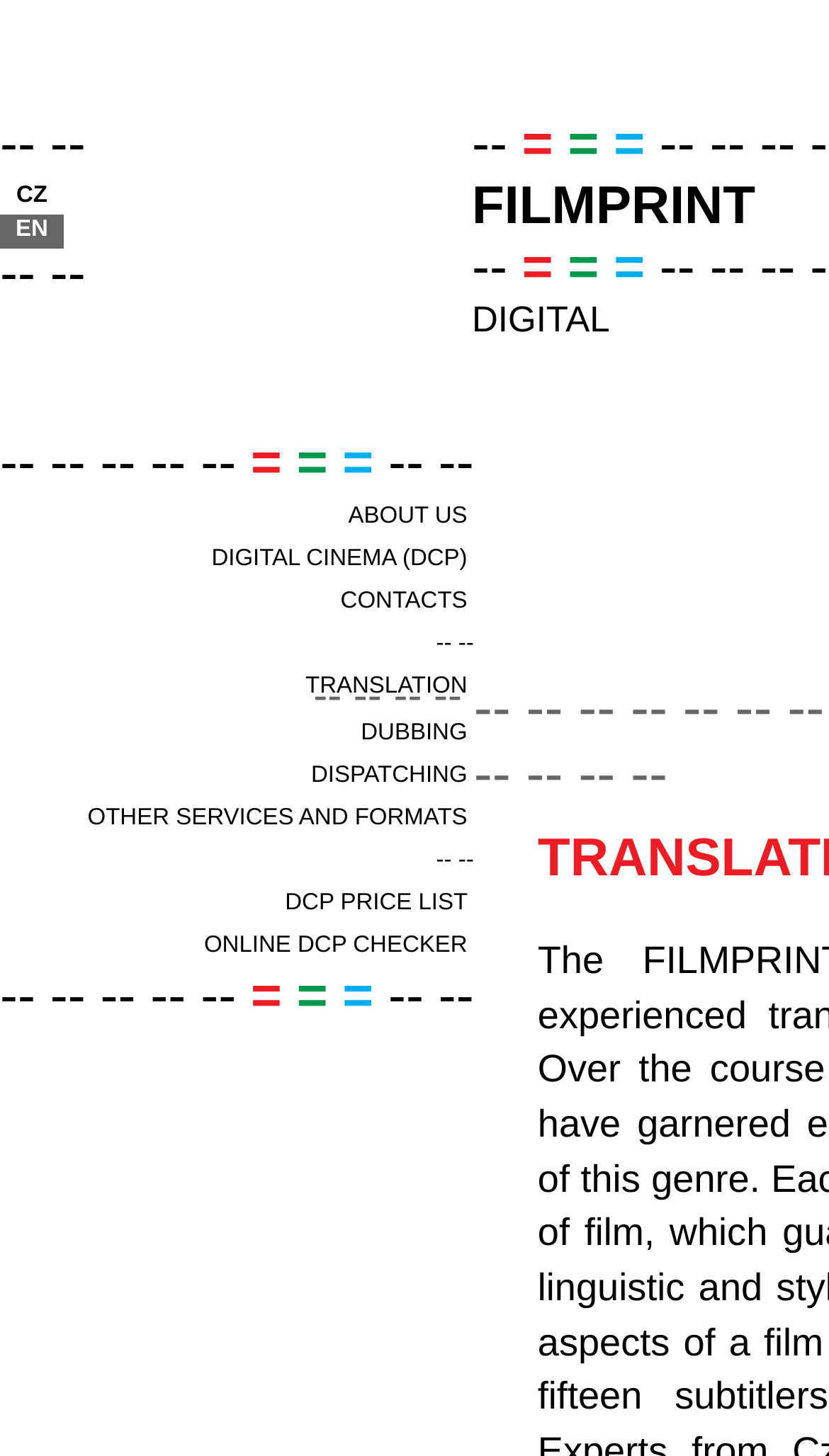Identify the bounding box coordinates of the region that needs to be clicked to carry out this instruction: "Search for a job". Provide these coordinates as four float numbers ranging from 0 to 1, i.e., [left, top, right, bottom].

None